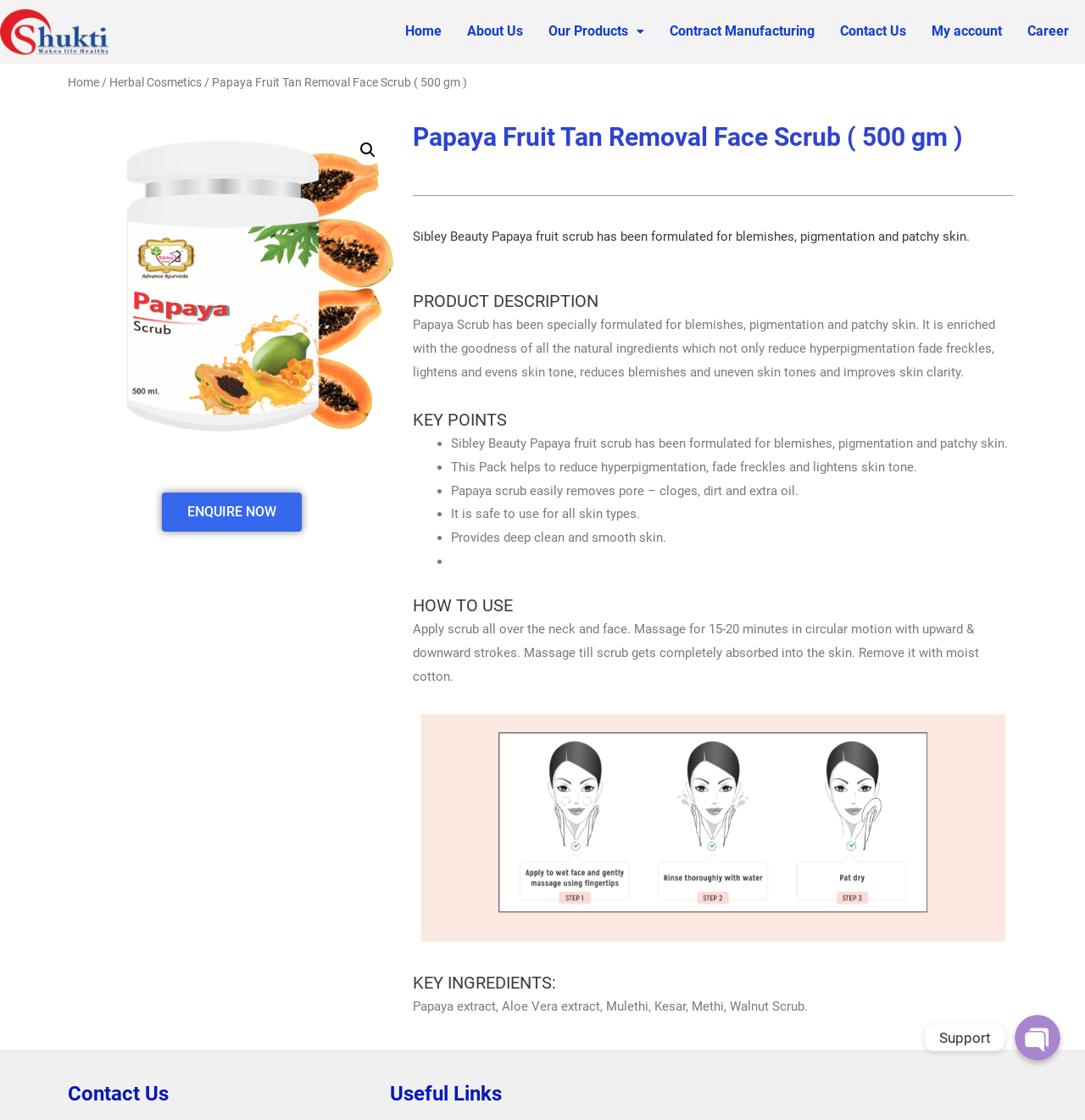What are the key ingredients of the Papaya scrub?
Please provide a single word or phrase answer based on the image.

Papaya extract, Aloe Vera extract, Mulethi, Kesar, Methi, Walnut Scrub